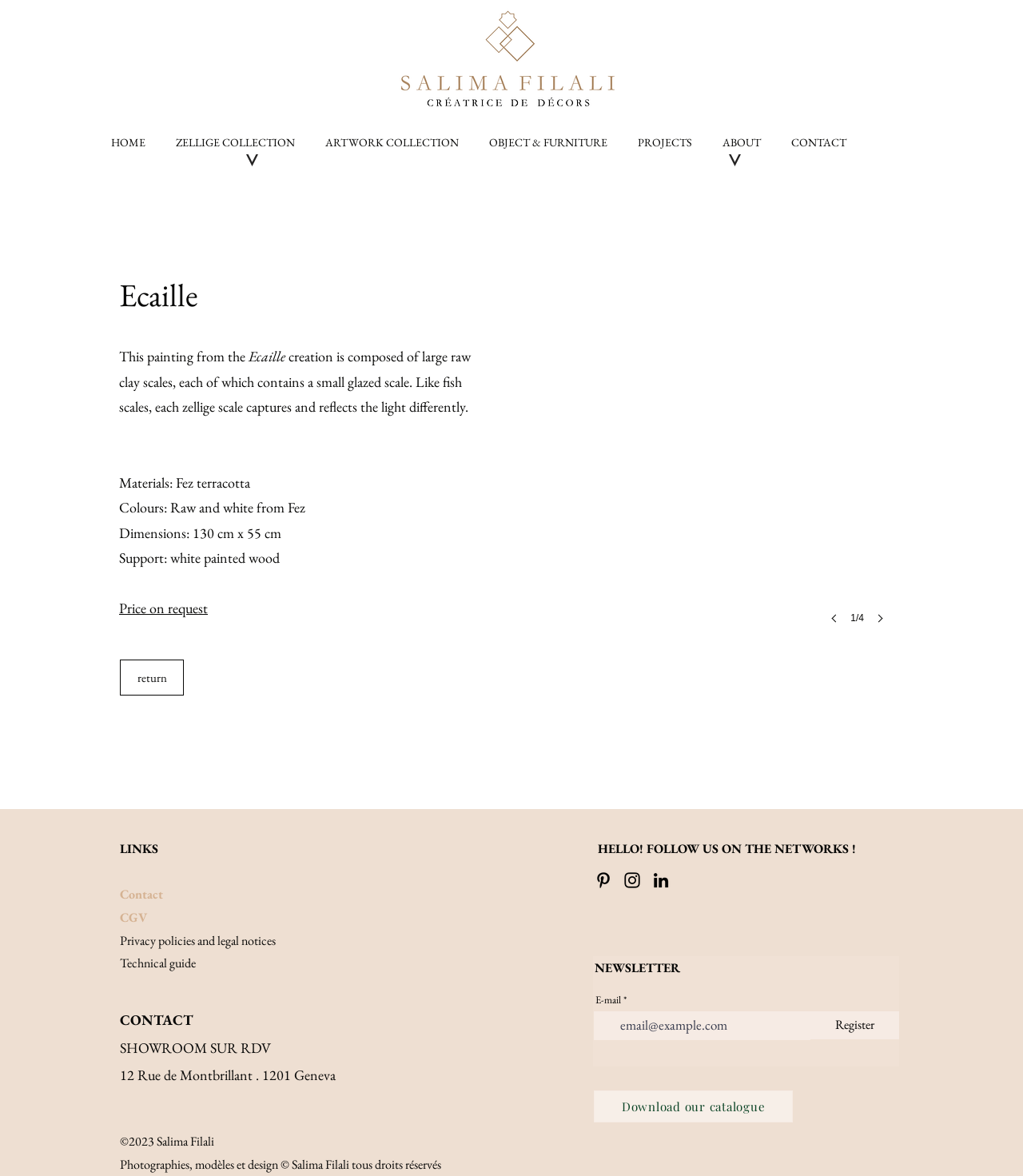Using the webpage screenshot, find the UI element described by ZELLIGE COLLECTION. Provide the bounding box coordinates in the format (top-left x, top-left y, bottom-right x, bottom-right y), ensuring all values are floating point numbers between 0 and 1.

[0.157, 0.103, 0.303, 0.139]